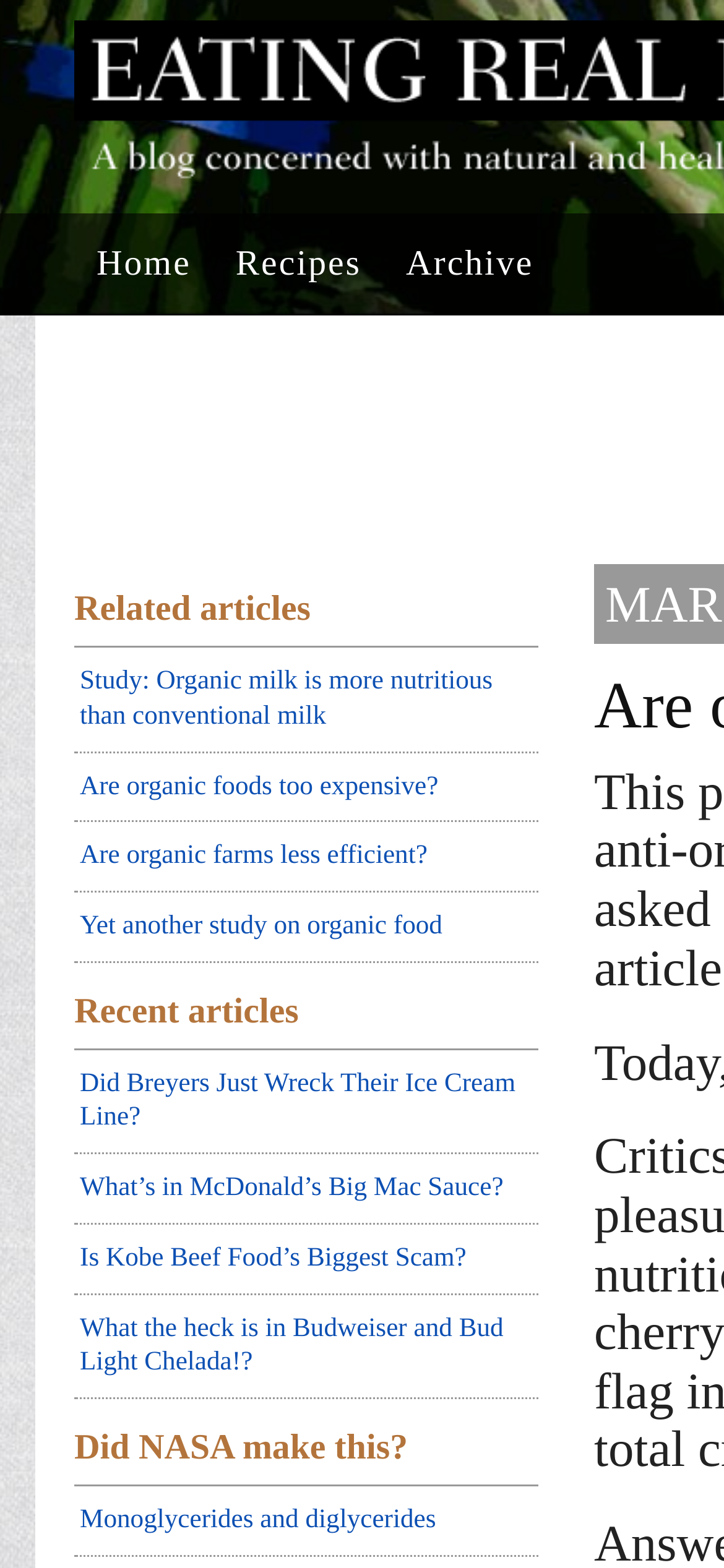Find the bounding box coordinates of the element's region that should be clicked in order to follow the given instruction: "learn about monoglycerides and diglycerides". The coordinates should consist of four float numbers between 0 and 1, i.e., [left, top, right, bottom].

[0.103, 0.948, 0.744, 0.993]